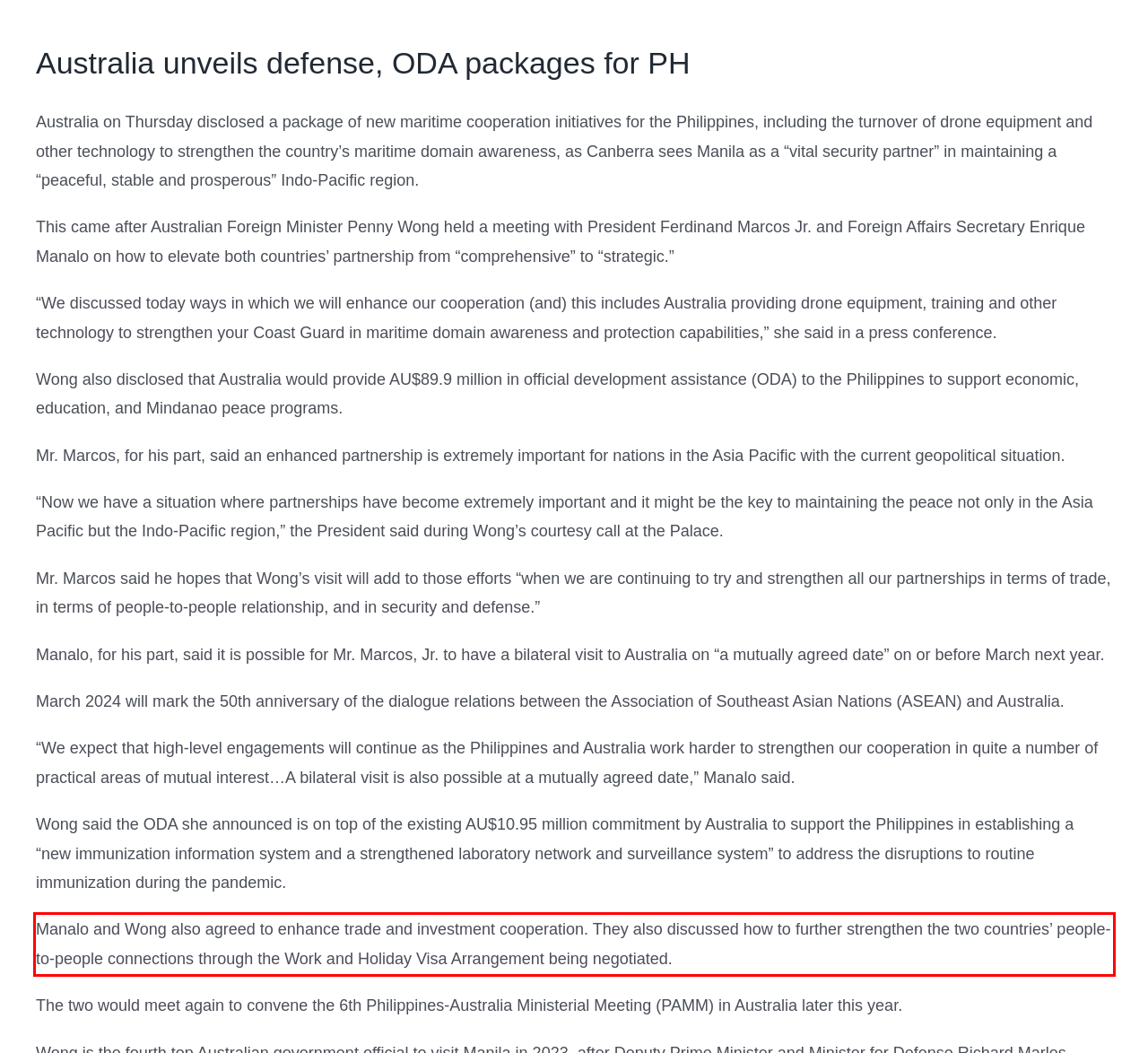Analyze the screenshot of a webpage where a red rectangle is bounding a UI element. Extract and generate the text content within this red bounding box.

Manalo and Wong also agreed to enhance trade and investment cooperation. They also discussed how to further strengthen the two countries’ people-to-people connections through the Work and Holiday Visa Arrangement being negotiated.